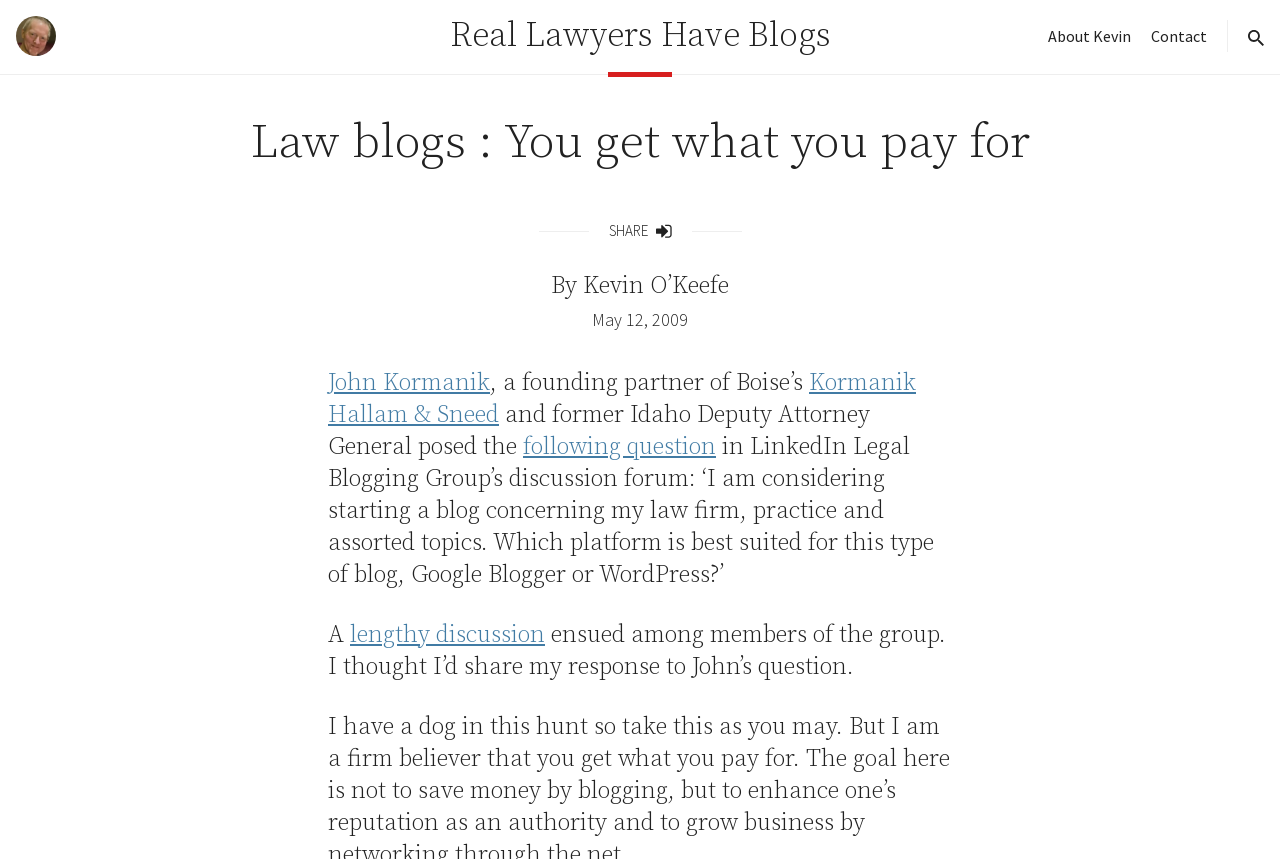Identify the bounding box coordinates of the section that should be clicked to achieve the task described: "View the discussion on John Kormanik's question".

[0.256, 0.428, 0.383, 0.463]